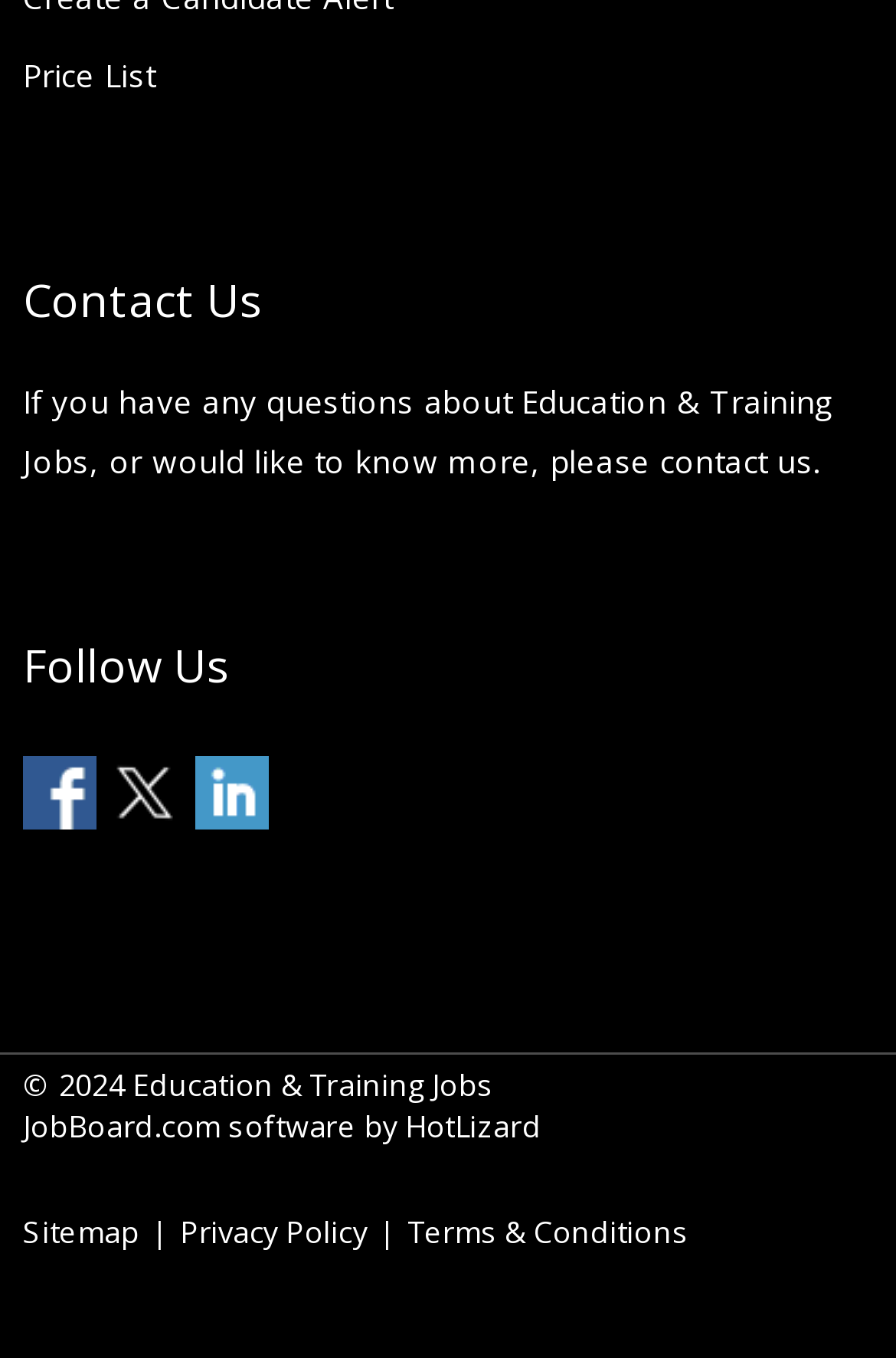Find the bounding box coordinates for the HTML element described in this sentence: "JobBoard.com". Provide the coordinates as four float numbers between 0 and 1, in the format [left, top, right, bottom].

[0.026, 0.814, 0.246, 0.845]